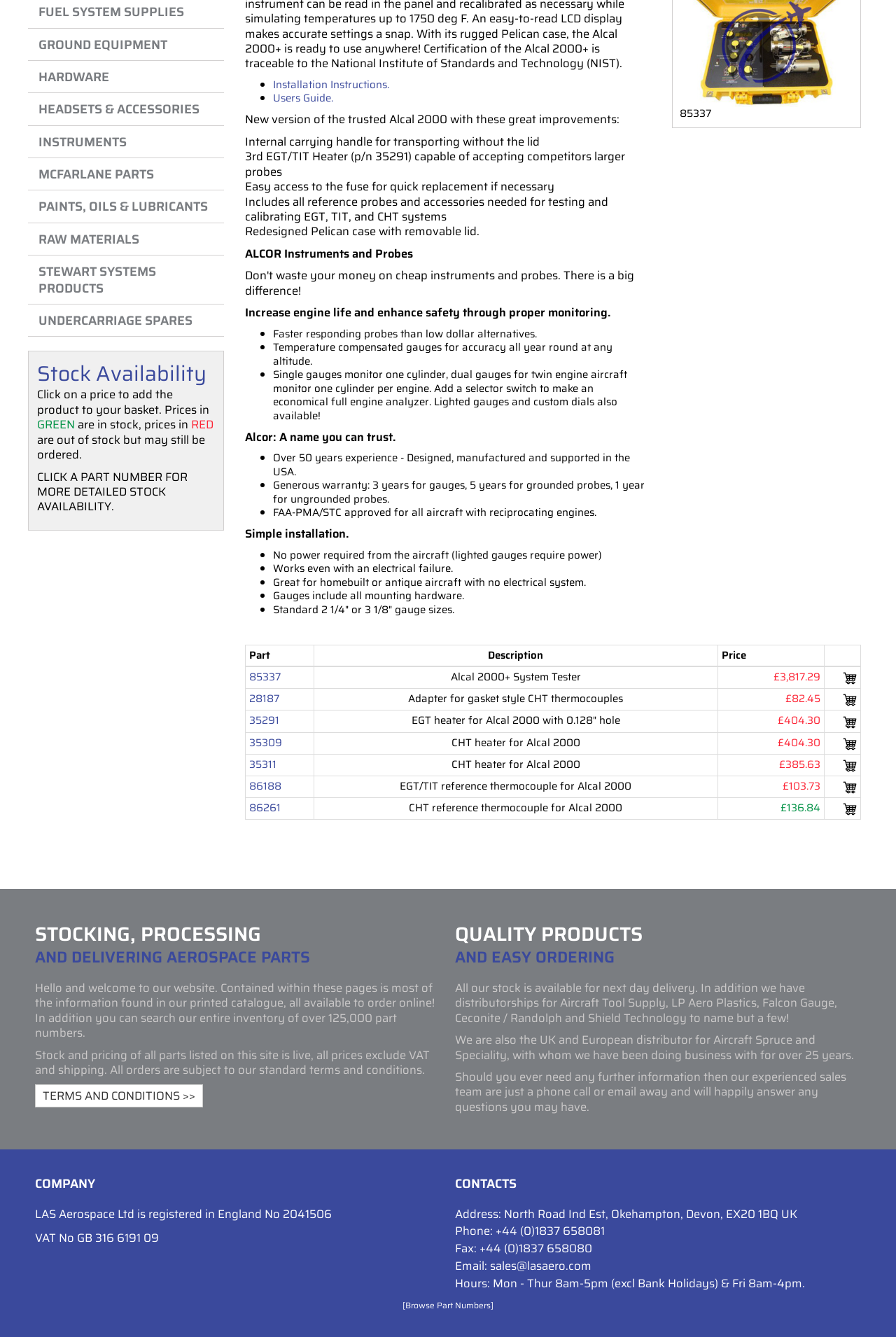Using the provided element description "Raw Materials", determine the bounding box coordinates of the UI element.

[0.031, 0.168, 0.25, 0.191]